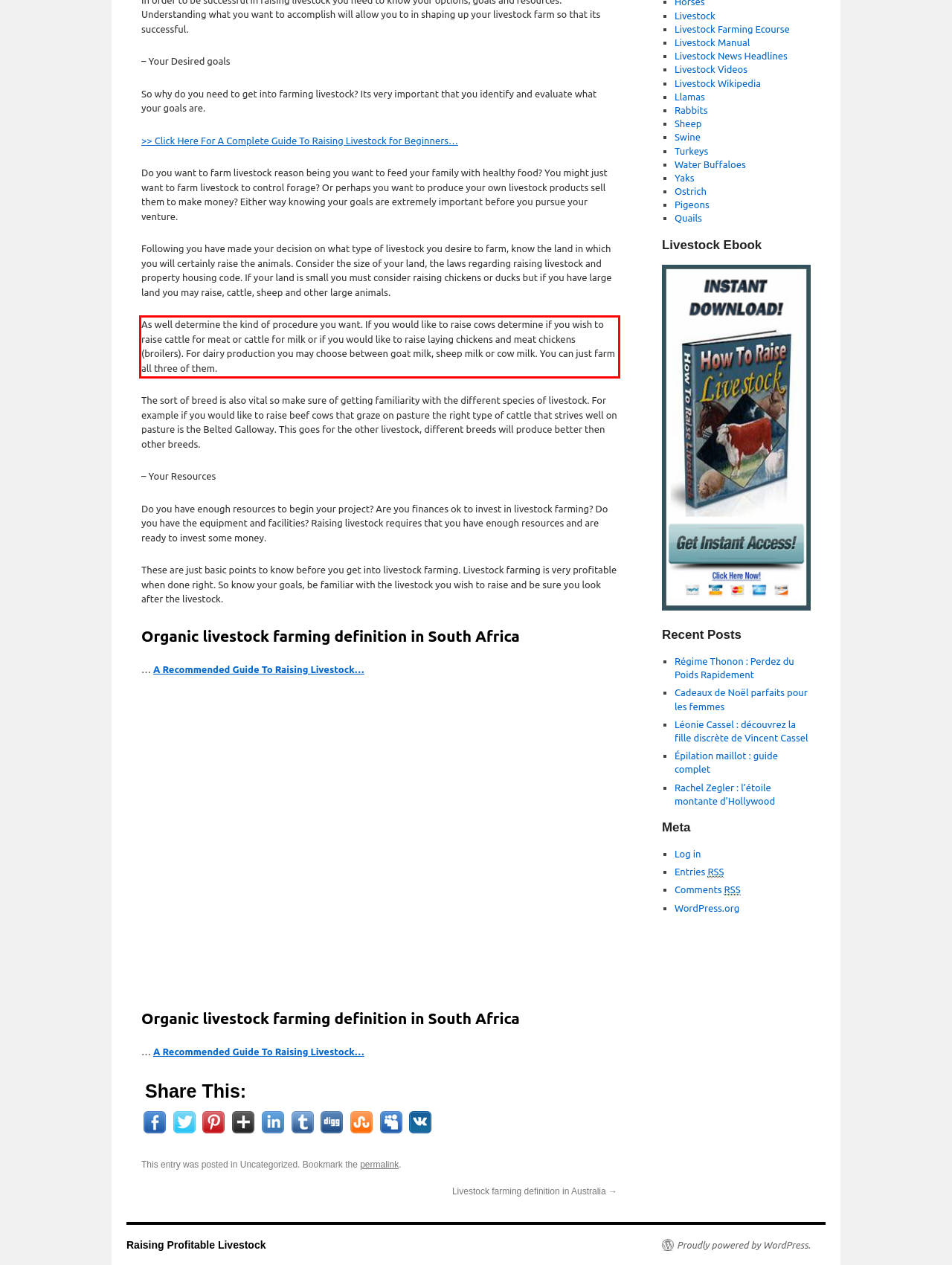Analyze the red bounding box in the provided webpage screenshot and generate the text content contained within.

As well determine the kind of procedure you want. If you would like to raise cows determine if you wish to raise cattle for meat or cattle for milk or if you would like to raise laying chickens and meat chickens (broilers). For dairy production you may choose between goat milk, sheep milk or cow milk. You can just farm all three of them.